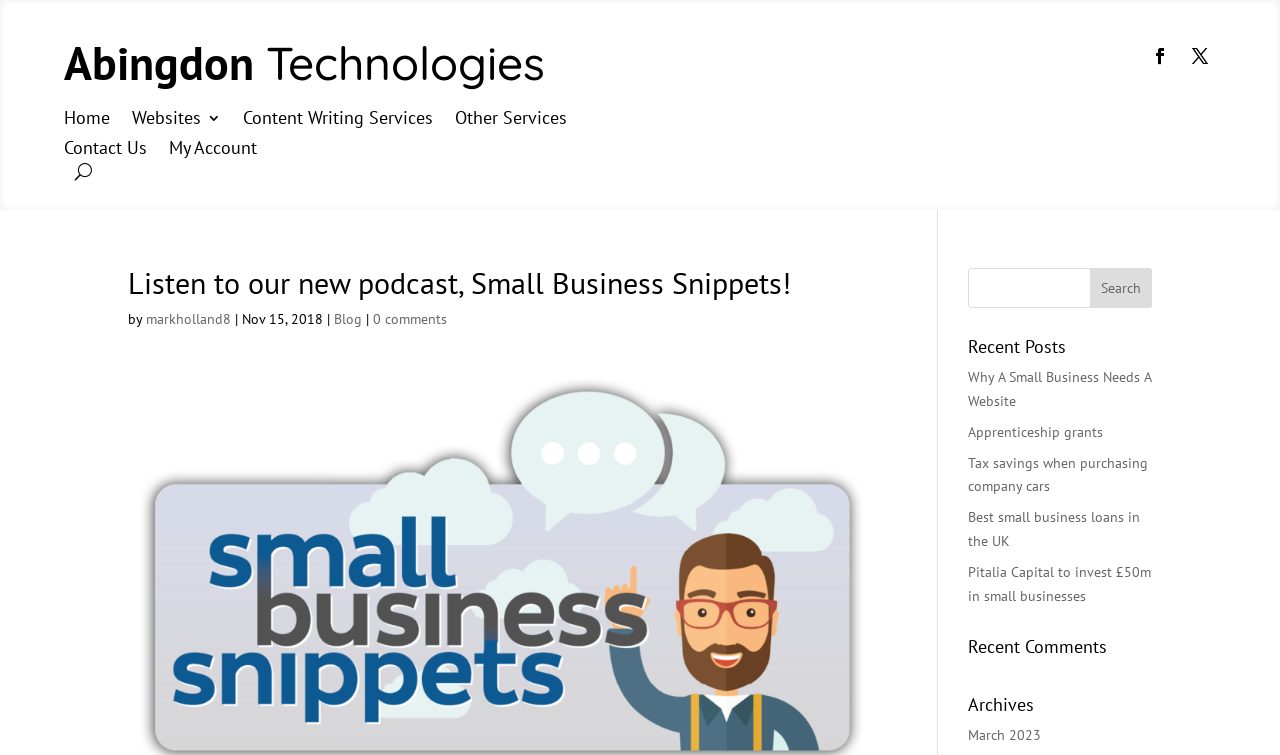Find the bounding box coordinates for the element that must be clicked to complete the instruction: "Listen to the new podcast". The coordinates should be four float numbers between 0 and 1, indicated as [left, top, right, bottom].

[0.1, 0.355, 0.689, 0.408]